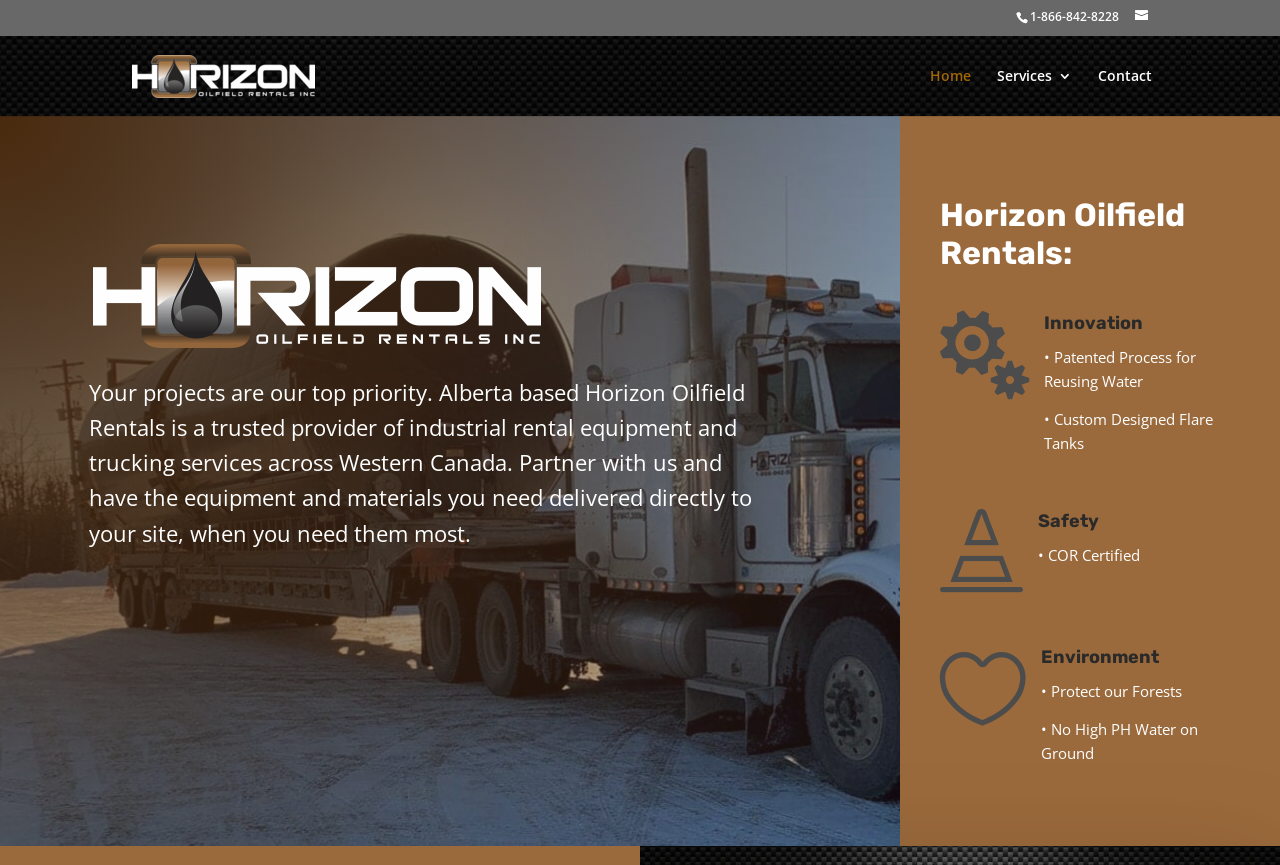What is the company name?
Using the information from the image, give a concise answer in one word or a short phrase.

Horizon Oilfield Rentals Inc.